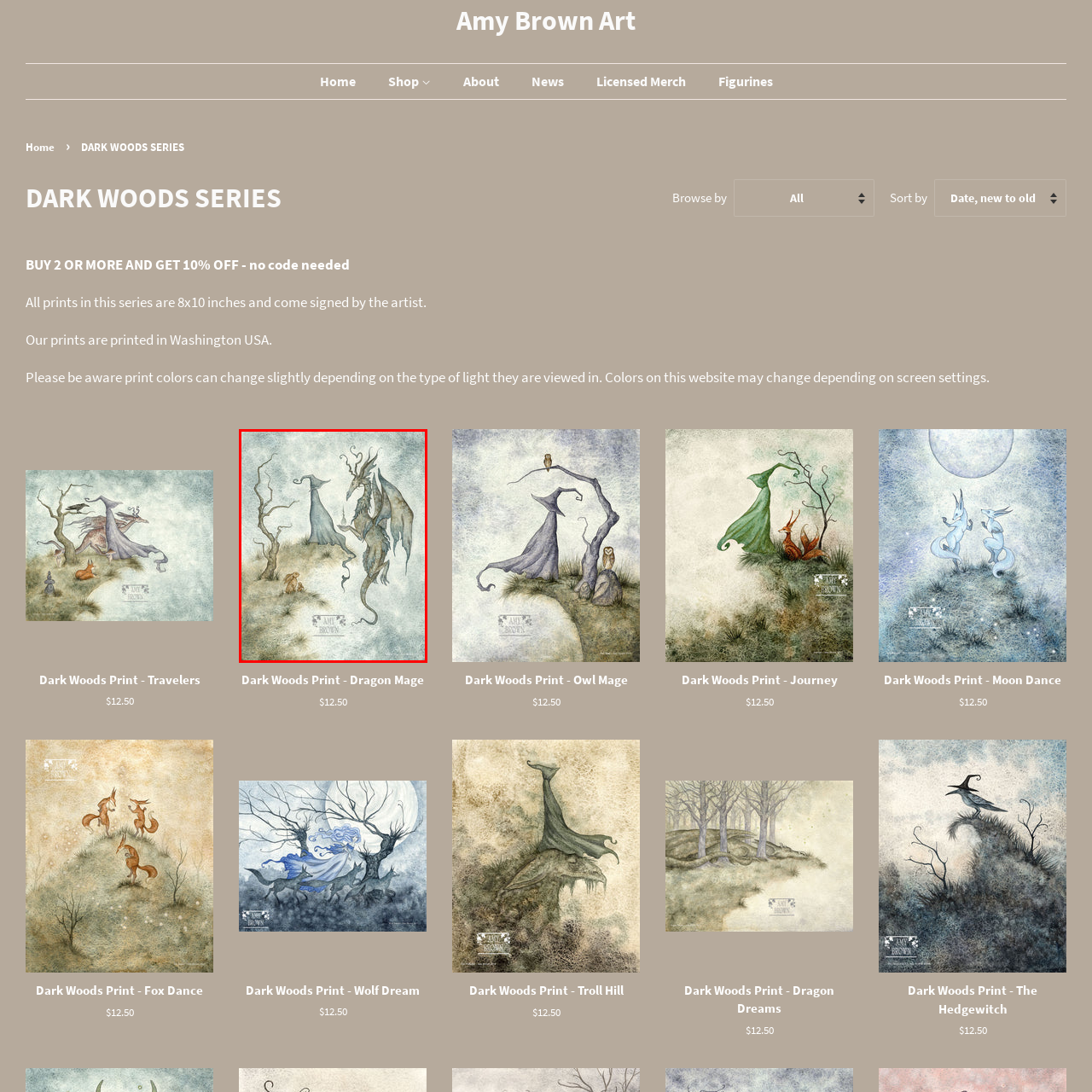How many small creatures are observing the scene?
Look closely at the image highlighted by the red bounding box and give a comprehensive answer to the question.

According to the caption, two small creatures are observing the scene with wide eyes, adding a touch of whimsy to the atmosphere.